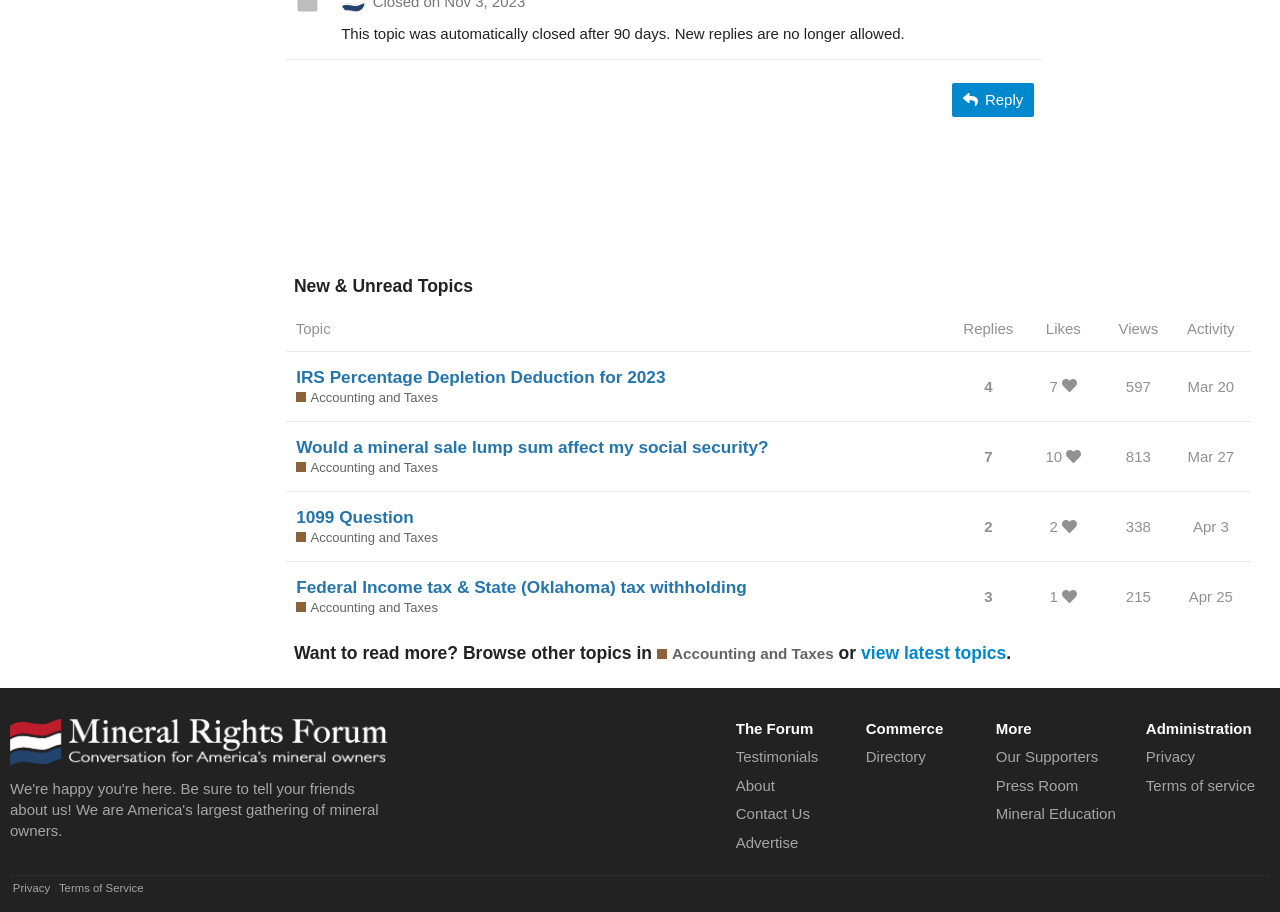By analyzing the image, answer the following question with a detailed response: What is the topic of the forum?

The topic of the forum can be determined by looking at the heading 'New & Unread Topics' and the links 'Accounting and Taxes' which suggest that the forum is related to accounting and taxes.